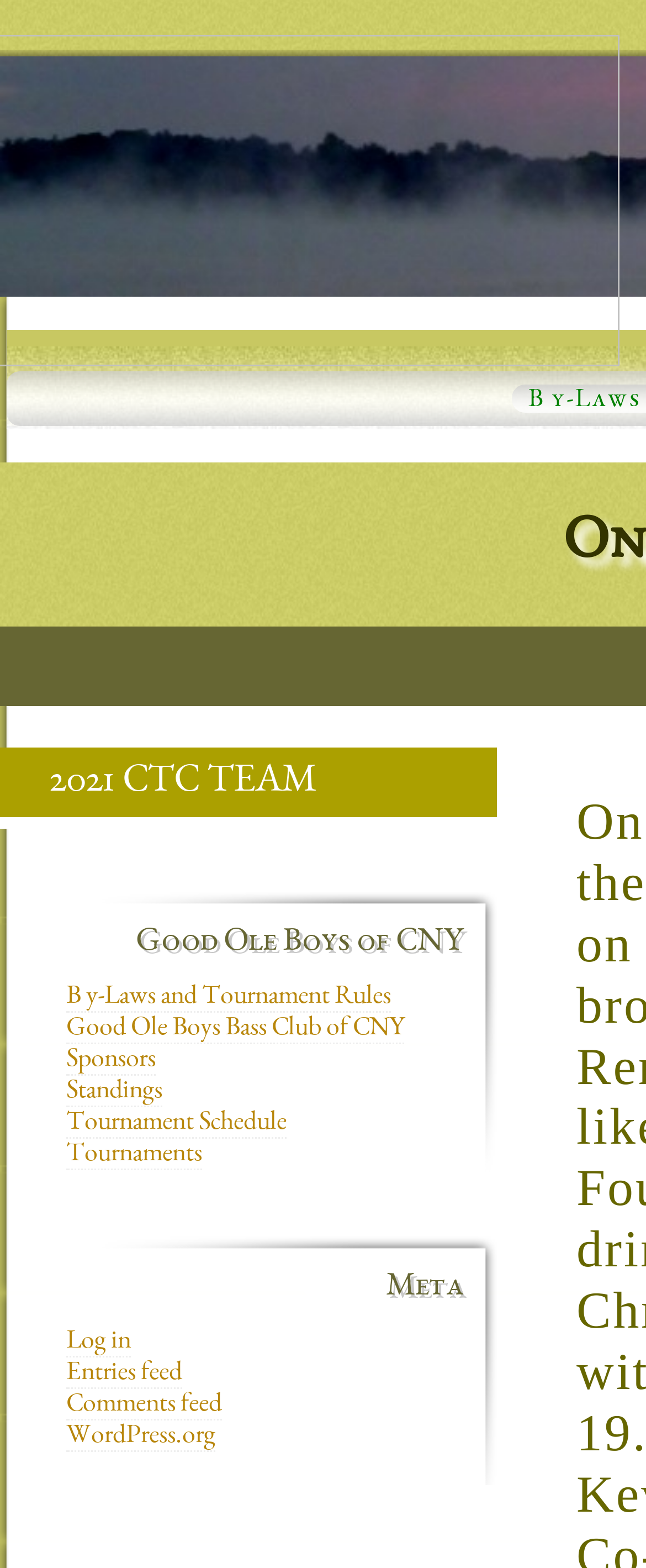Locate the bounding box coordinates of the region to be clicked to comply with the following instruction: "Visit WordPress.org". The coordinates must be four float numbers between 0 and 1, in the form [left, top, right, bottom].

[0.103, 0.908, 0.333, 0.926]